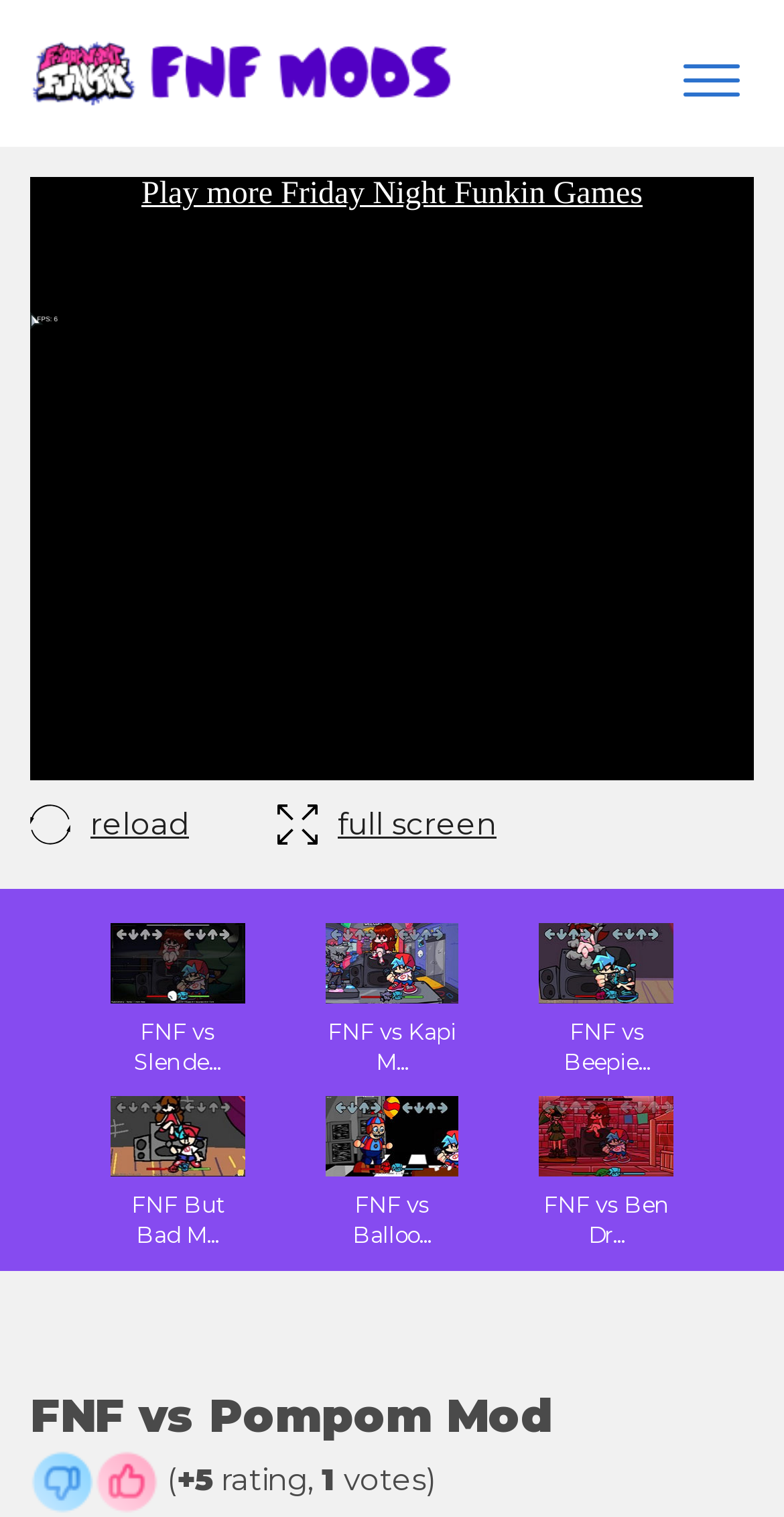Identify the bounding box coordinates for the element you need to click to achieve the following task: "Play FNF vs Slenderman Mod". Provide the bounding box coordinates as four float numbers between 0 and 1, in the form [left, top, right, bottom].

[0.141, 0.608, 0.312, 0.709]